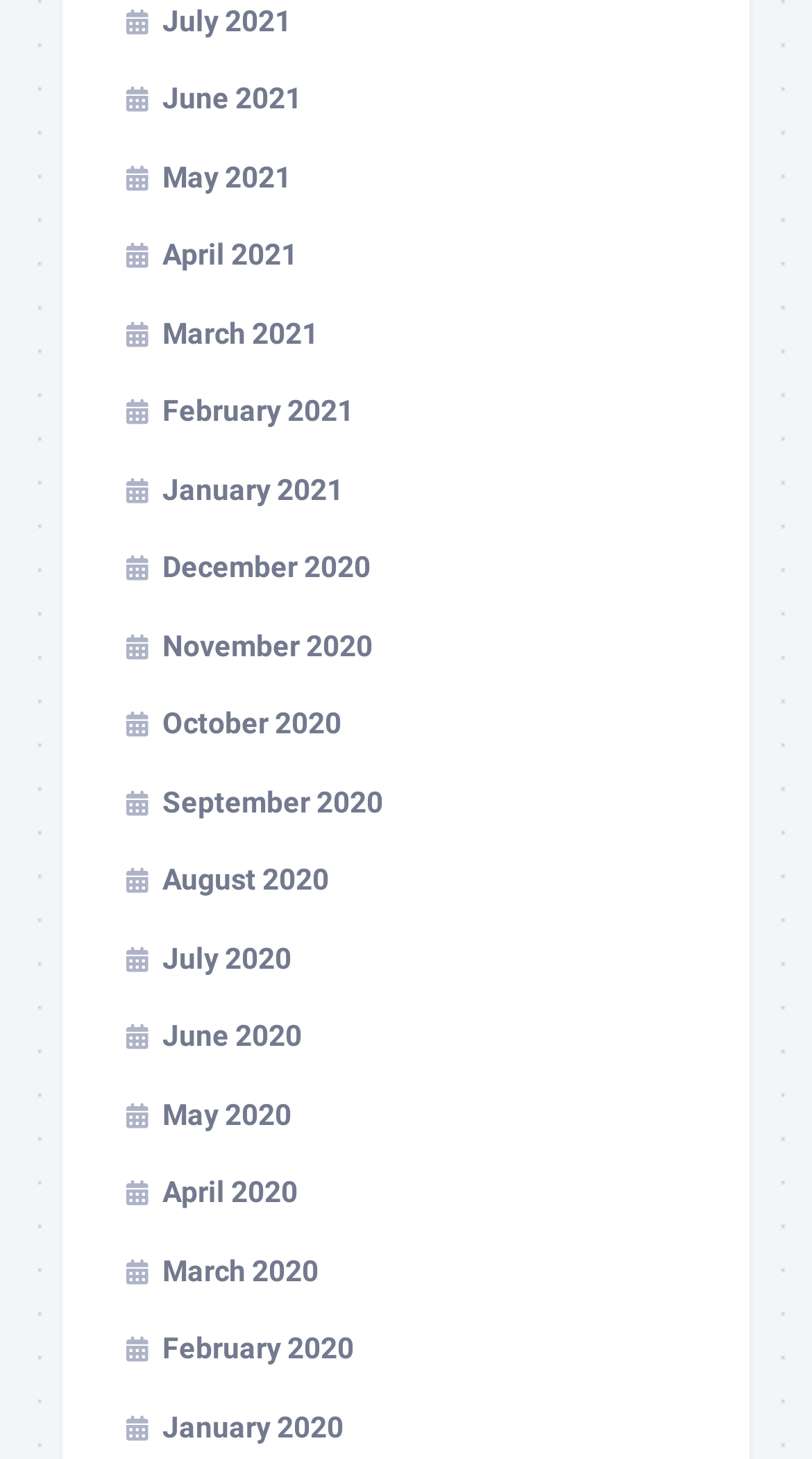Locate the bounding box coordinates of the clickable area needed to fulfill the instruction: "view December 2020".

[0.154, 0.378, 0.456, 0.4]